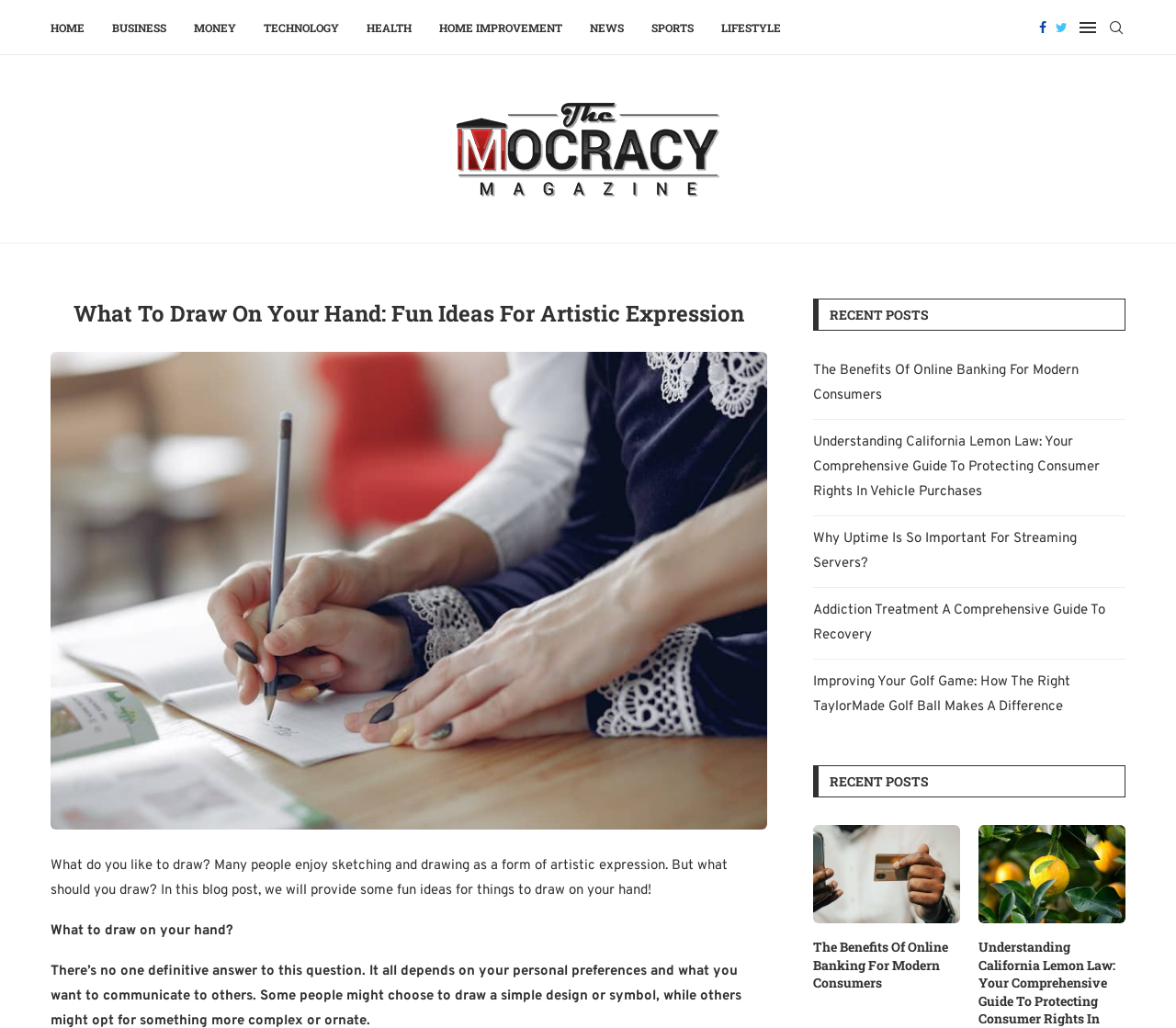What is the topic of the current blog post?
From the image, respond using a single word or phrase.

What to draw on your hand